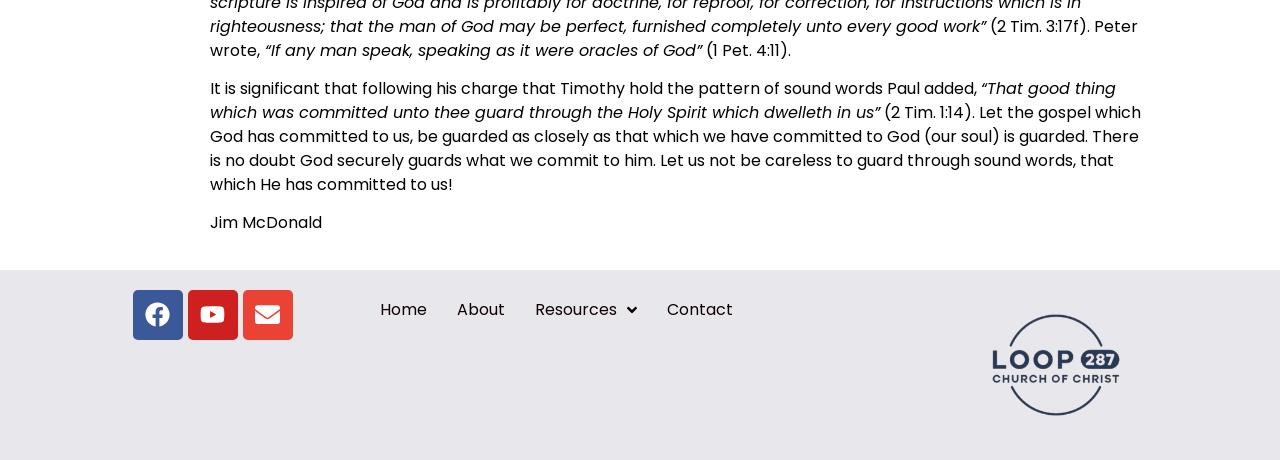Determine the bounding box coordinates in the format (top-left x, top-left y, bottom-right x, bottom-right y). Ensure all values are floating point numbers between 0 and 1. Identify the bounding box of the UI element described by: alt="lufkin tx"

[0.766, 0.63, 0.883, 0.956]